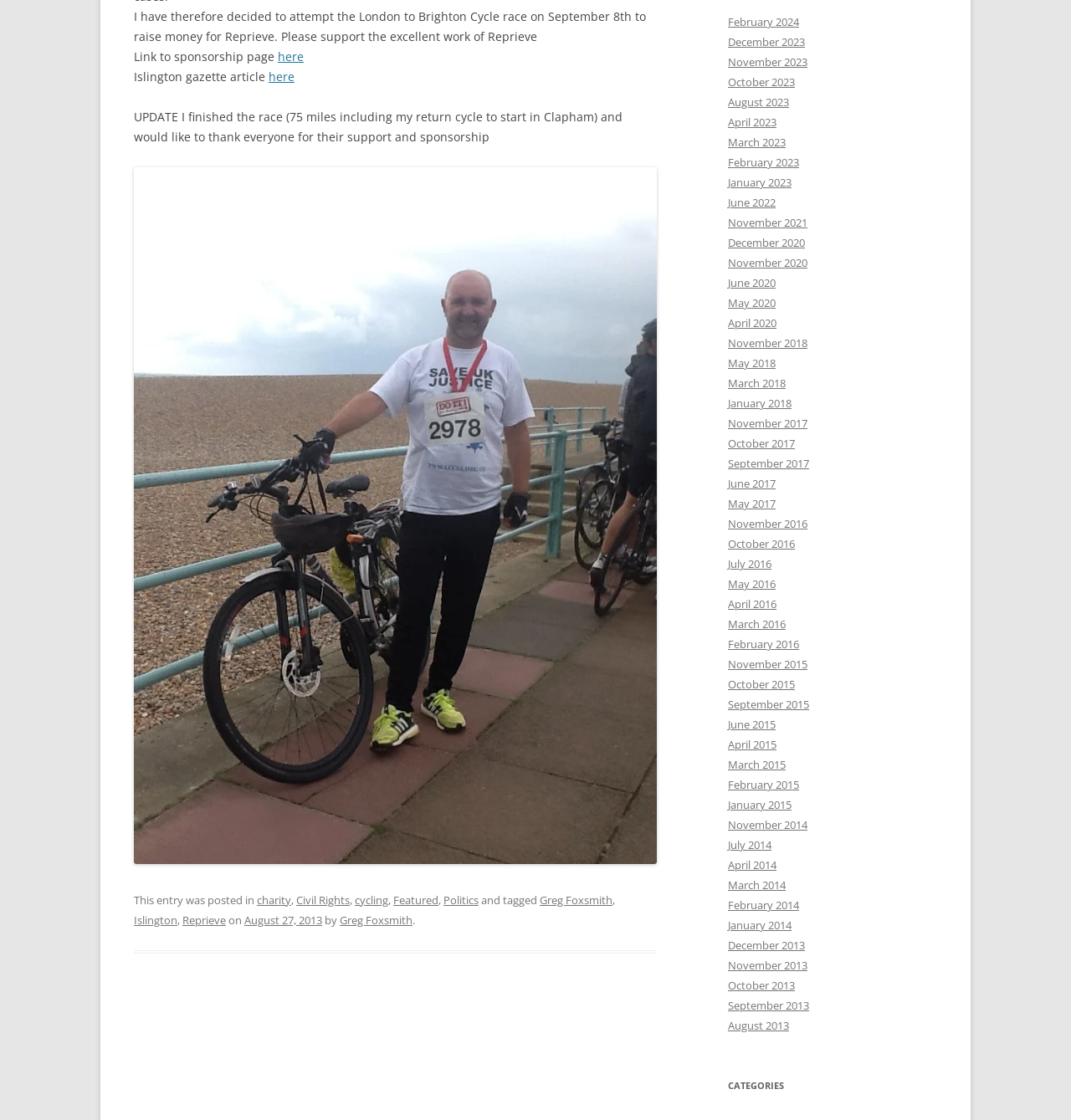Please determine the bounding box coordinates for the UI element described here. Use the format (top-left x, top-left y, bottom-right x, bottom-right y) with values bounded between 0 and 1: Politics

[0.414, 0.797, 0.447, 0.81]